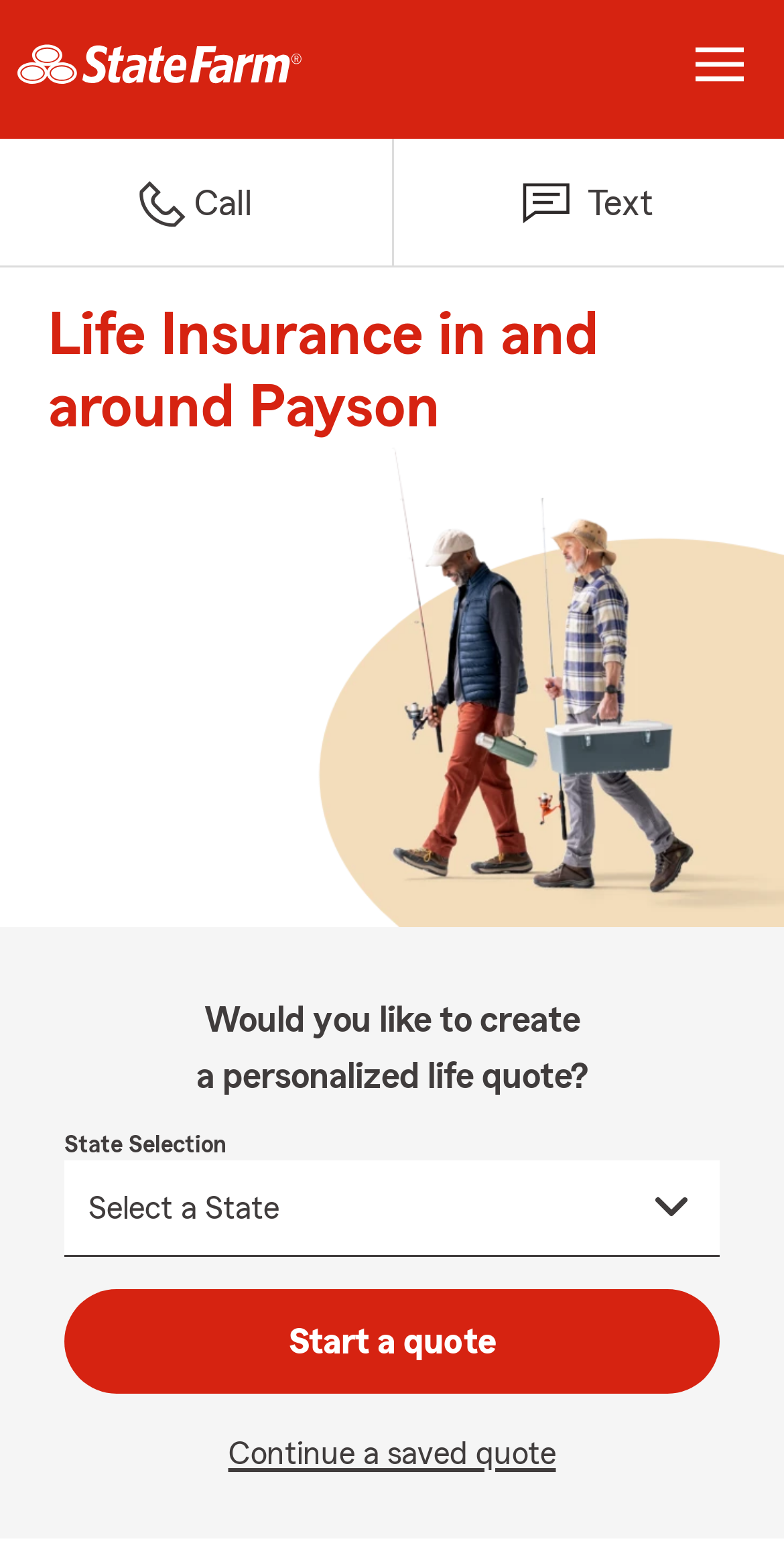Provide a thorough description of the webpage's content and layout.

The webpage is about life insurance and more, specifically from State Farm Agent Matt Crespin in Payson, AZ. At the top left corner, there is a State Farm logo. Next to it, on the top right corner, is a navigation menu with a toggle button to expand or collapse it. Below the logo, there are two links, "Call" and "Text", side by side.

The main content of the webpage starts with a heading "Life Insurance in and around Payson" located near the top center of the page. Further down, there is another heading "Would you like to create a personalized life quote?" which is positioned roughly in the middle of the page.

Below the second heading, there is a section to select a state, with a label "State Selection" and a dropdown combobox to choose from. Next to it, there is a button "Start a quote" to initiate the quote process. At the bottom of the page, there is a link "Continue a saved quote" for users who have already started a quote and want to continue from where they left off.